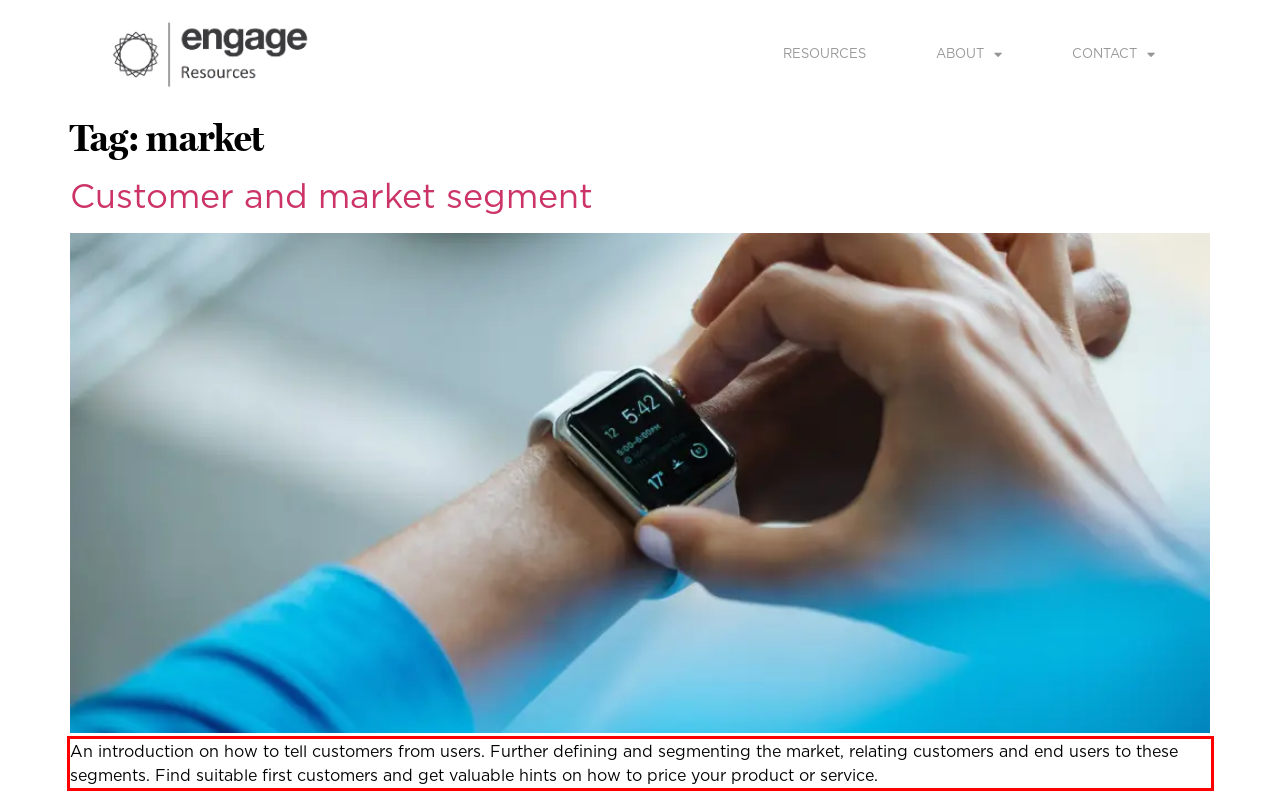Given a screenshot of a webpage with a red bounding box, please identify and retrieve the text inside the red rectangle.

An introduction on how to tell customers from users. Further defining and segmenting the market, relating customers and end users to these segments. Find suitable first customers and get valuable hints on how to price your product or service.